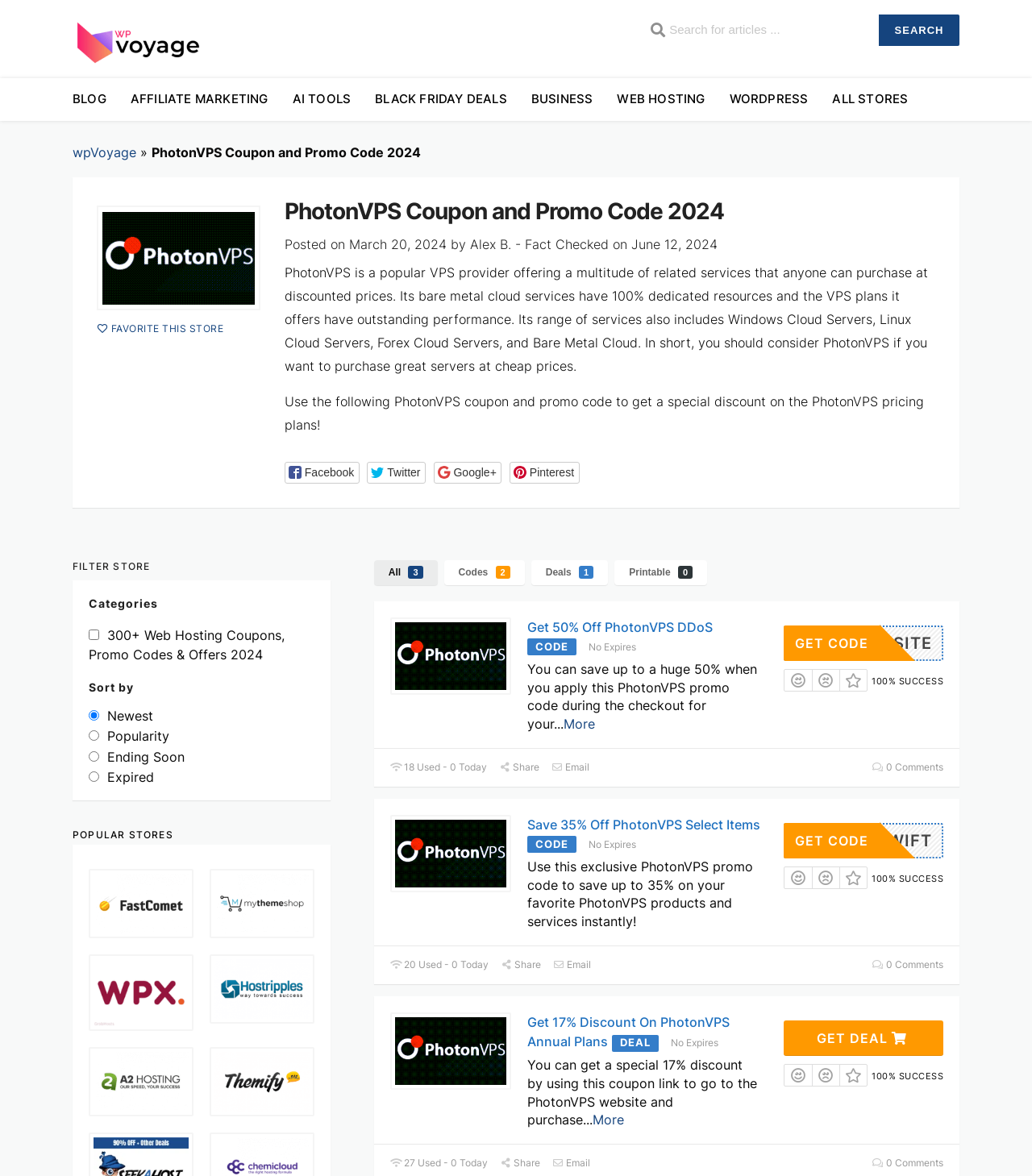What is the purpose of PhotonVPS?
Please elaborate on the answer to the question with detailed information.

I read the description of PhotonVPS on the webpage, which states that it is a popular VPS provider offering a multitude of related services, including bare metal cloud services, Windows Cloud Servers, Linux Cloud Servers, Forex Cloud Servers, and Bare Metal Cloud.